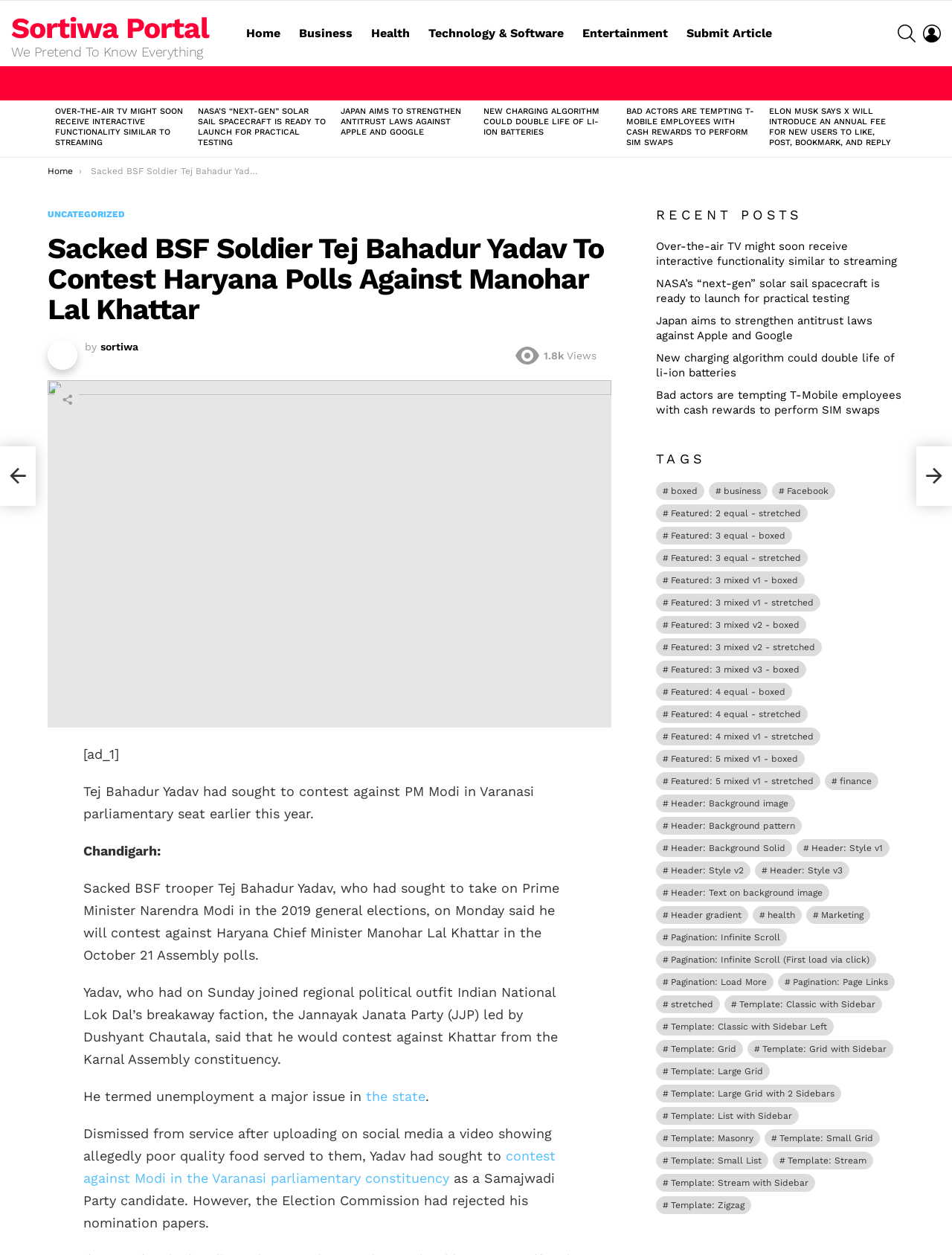Predict the bounding box coordinates of the area that should be clicked to accomplish the following instruction: "Read the article 'Sacked BSF Soldier Tej Bahadur Yadav To Contest Haryana Polls Against Manohar Lal Khattar'". The bounding box coordinates should consist of four float numbers between 0 and 1, i.e., [left, top, right, bottom].

[0.095, 0.132, 0.522, 0.141]